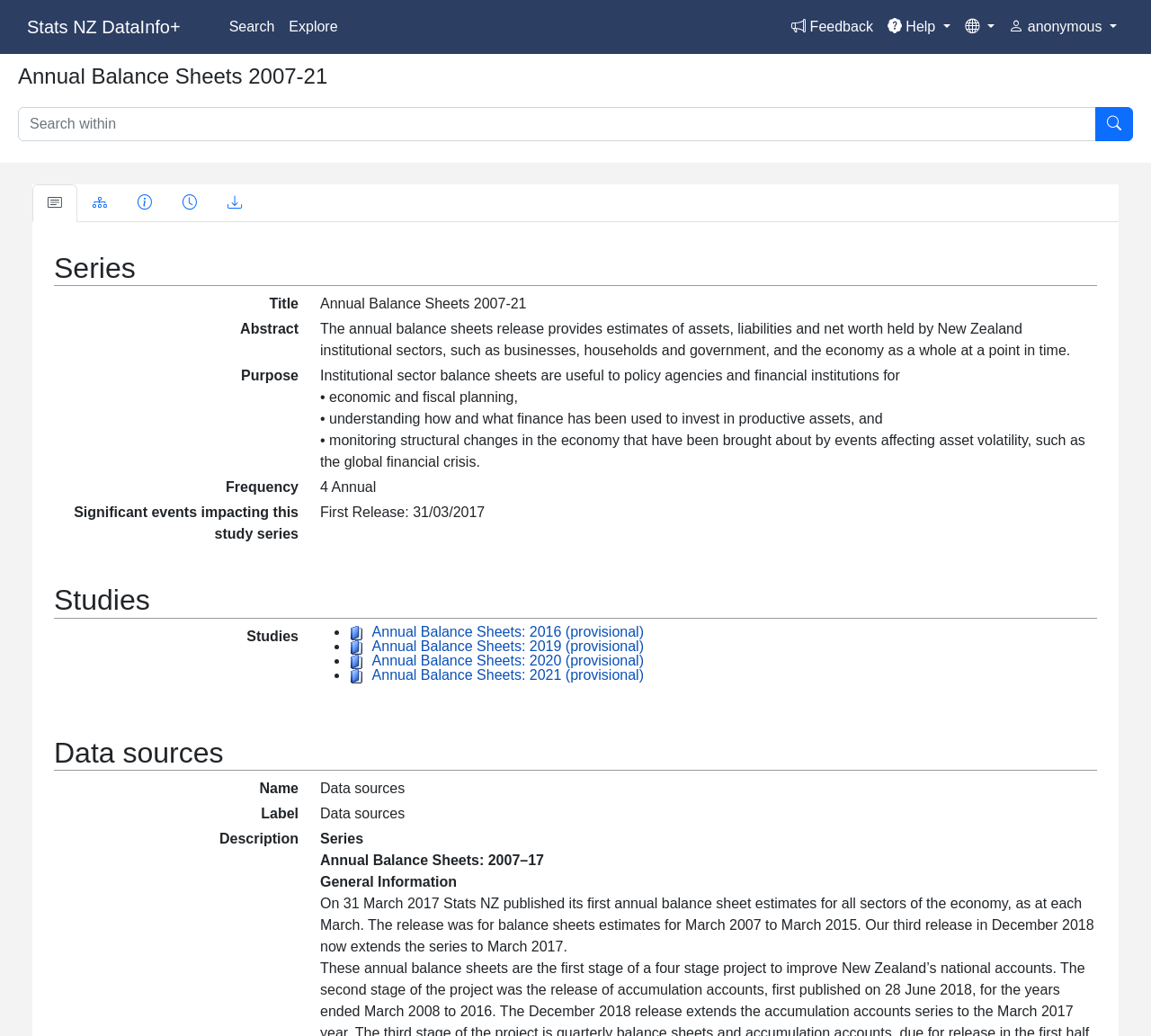Give the bounding box coordinates for this UI element: "Annual Balance Sheets: 2021 (provisional)". The coordinates should be four float numbers between 0 and 1, arranged as [left, top, right, bottom].

[0.323, 0.644, 0.559, 0.659]